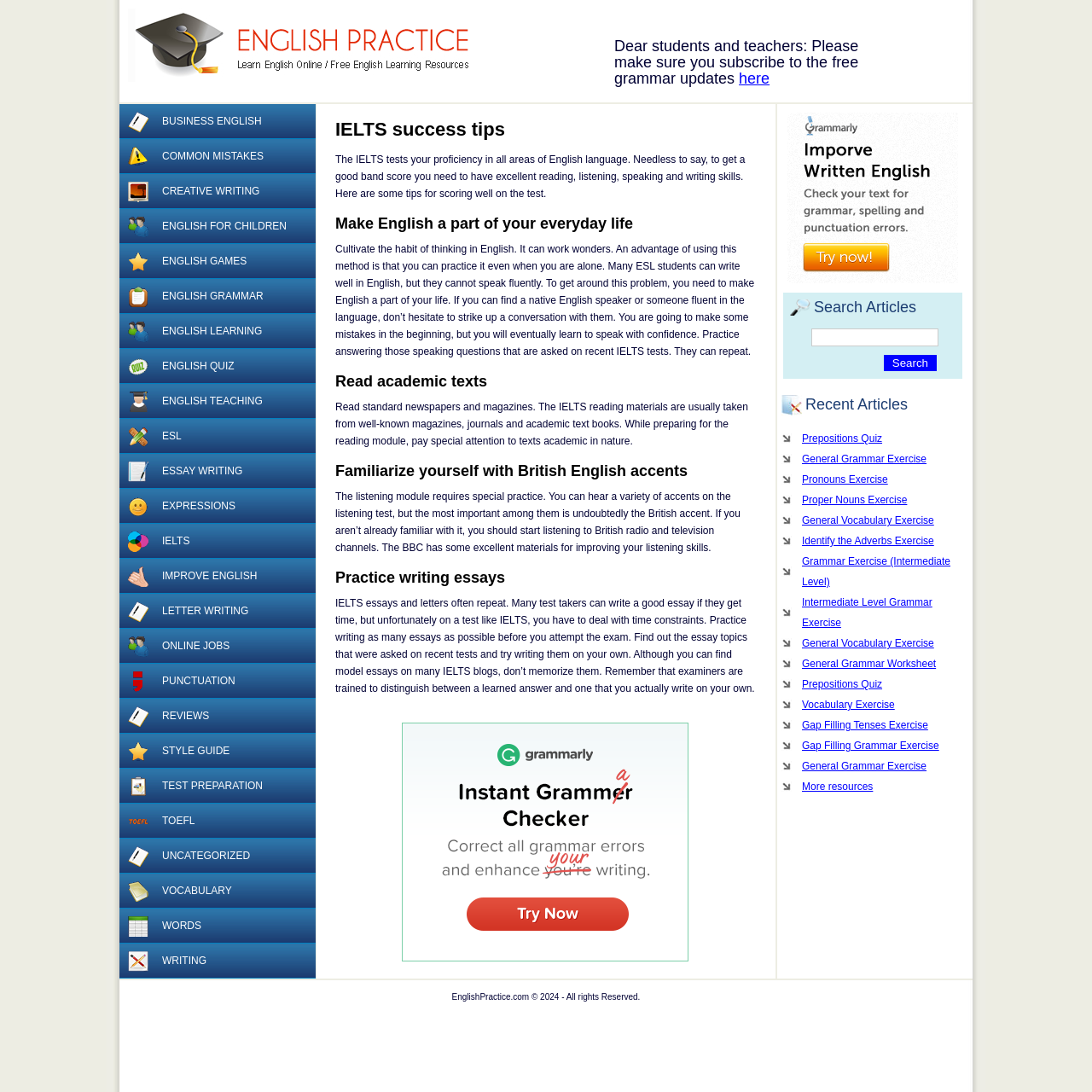What type of content is listed under 'Recent Articles'? Examine the screenshot and reply using just one word or a brief phrase.

English grammar and vocabulary exercises